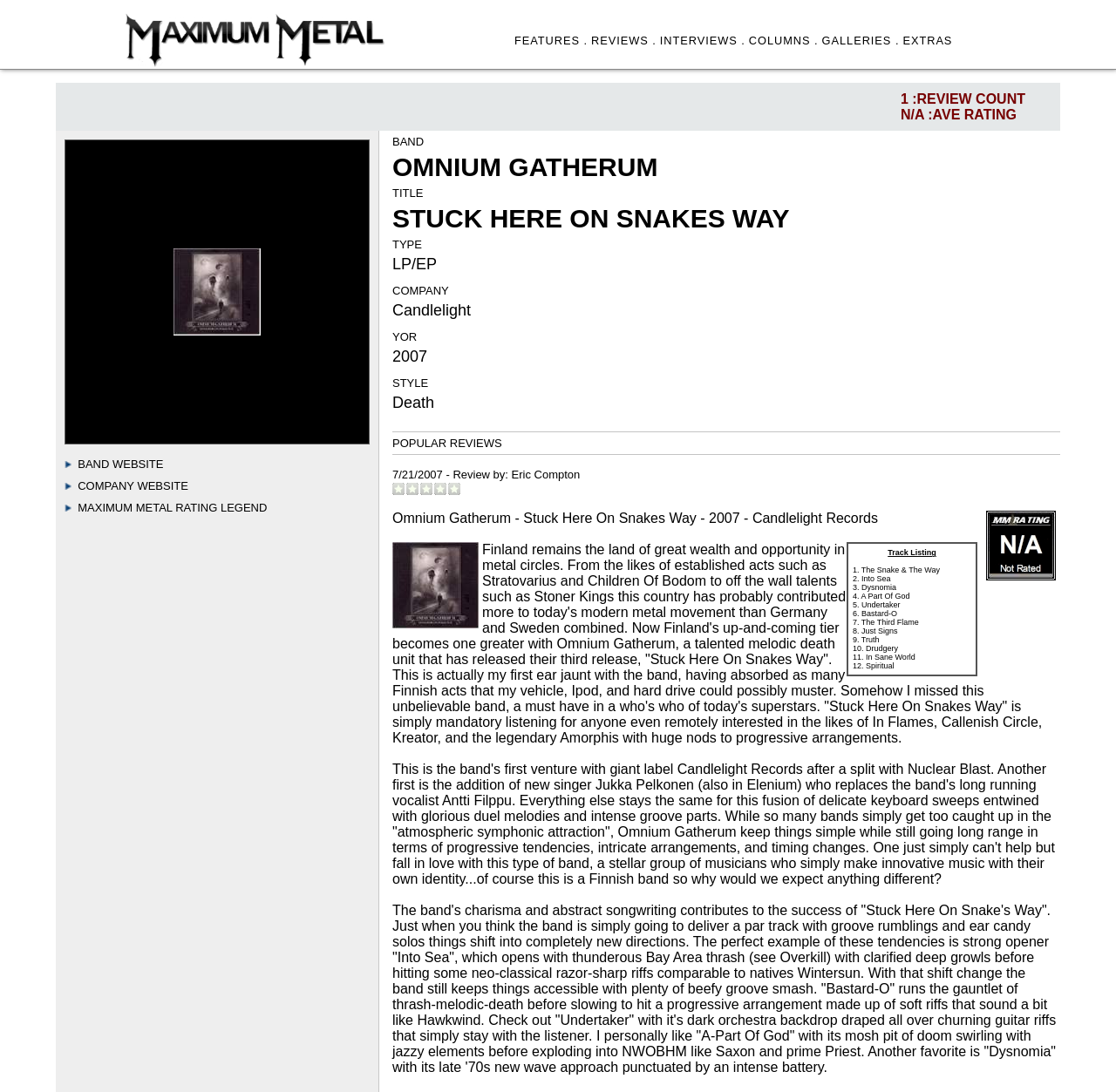Identify the bounding box coordinates for the element you need to click to achieve the following task: "Click on REVIEWS link". Provide the bounding box coordinates as four float numbers between 0 and 1, in the form [left, top, right, bottom].

[0.53, 0.031, 0.588, 0.043]